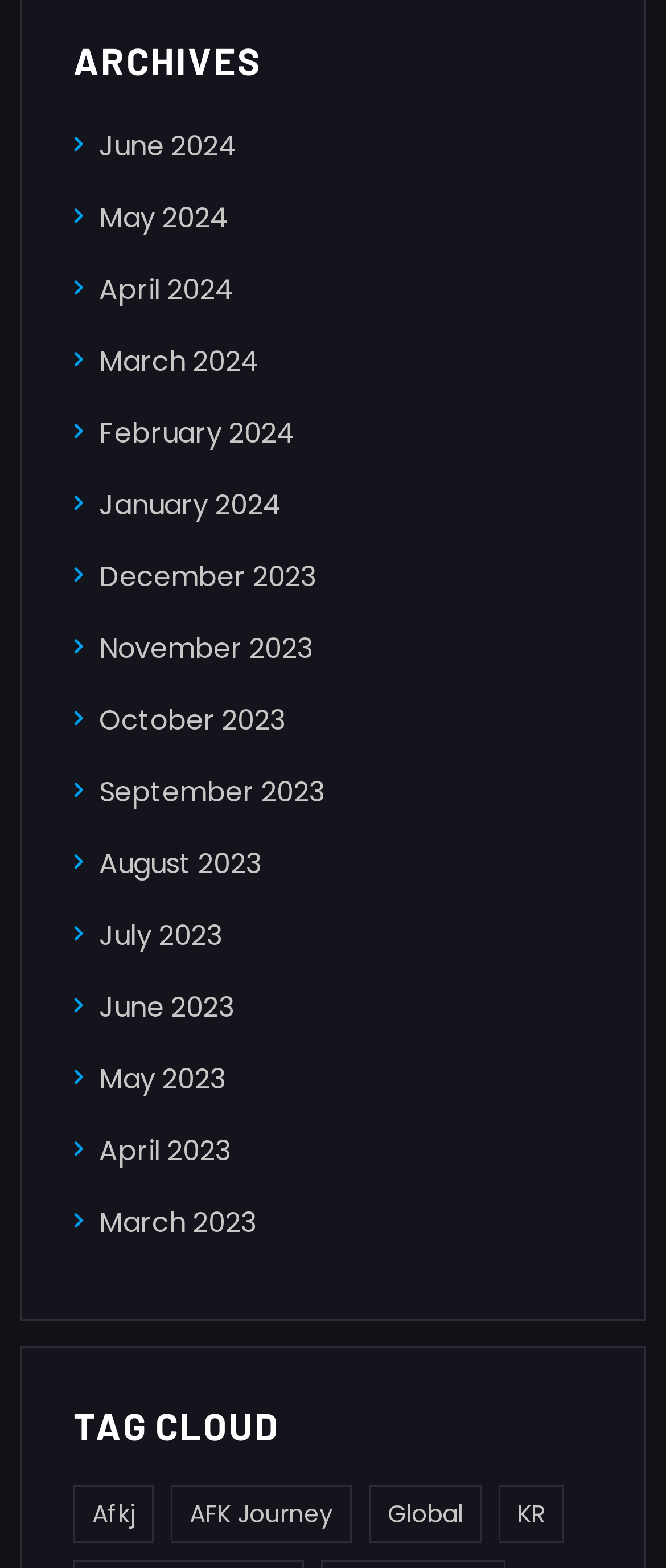Using the information in the image, give a detailed answer to the following question: How many months are listed in the archives?

I counted the number of links with the '' icon, which represents a calendar month, and found 15 links with different month names.